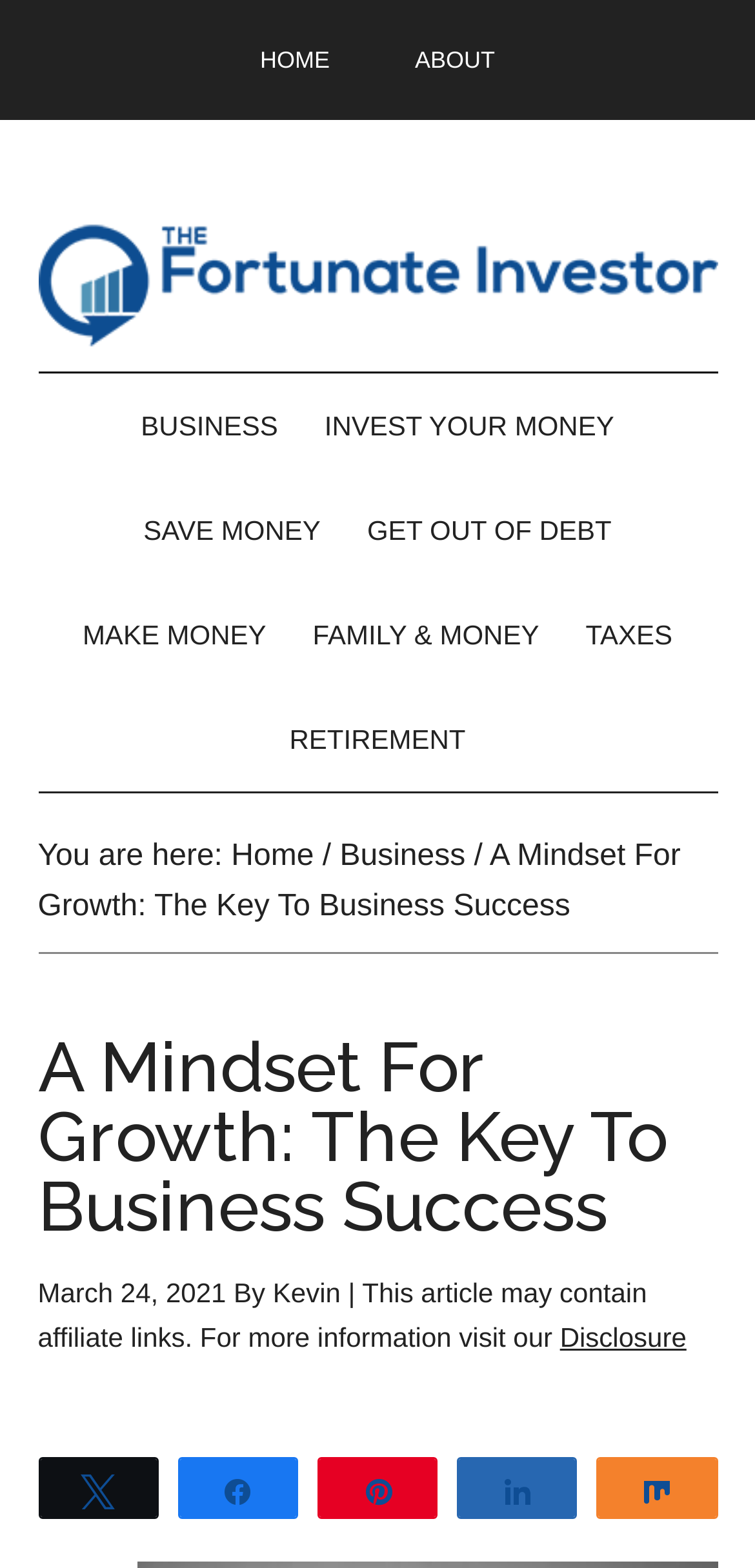Highlight the bounding box coordinates of the element you need to click to perform the following instruction: "Click on the 'HOME' link."

[0.159, 0.032, 0.354, 0.109]